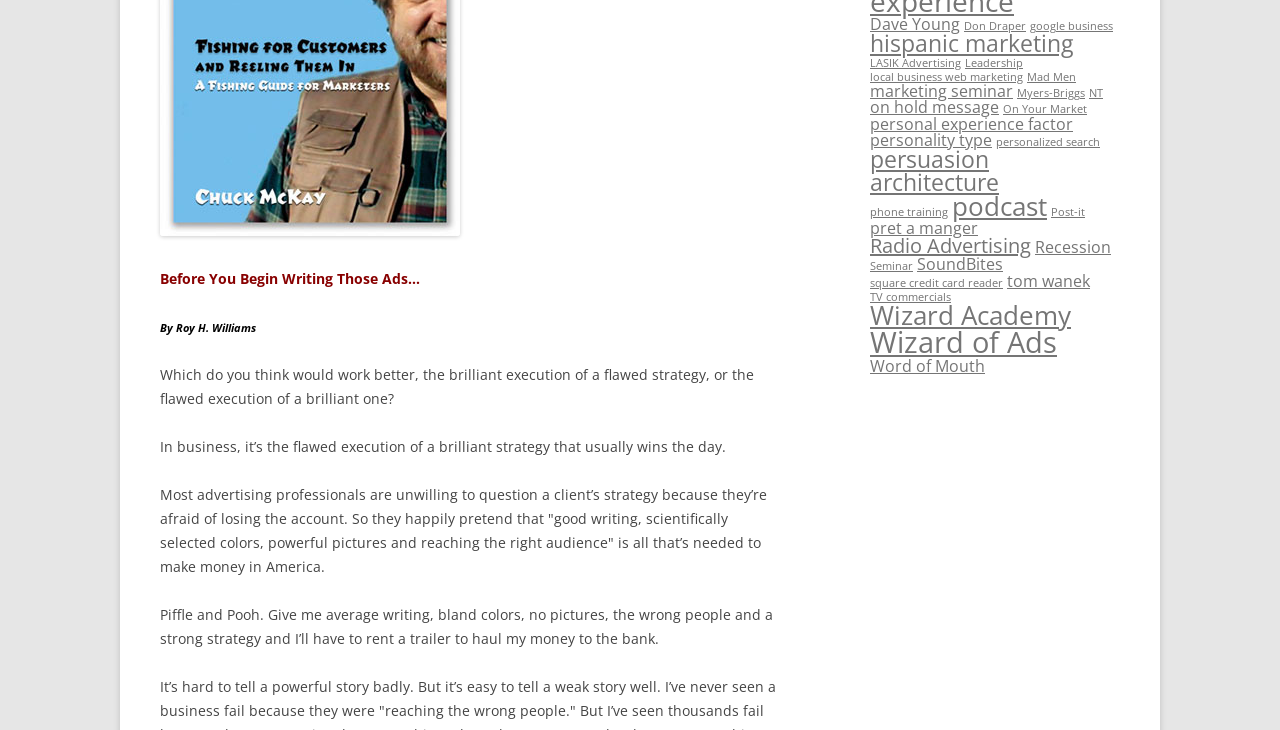Locate the bounding box for the described UI element: "square credit card reader". Ensure the coordinates are four float numbers between 0 and 1, formatted as [left, top, right, bottom].

[0.68, 0.377, 0.784, 0.397]